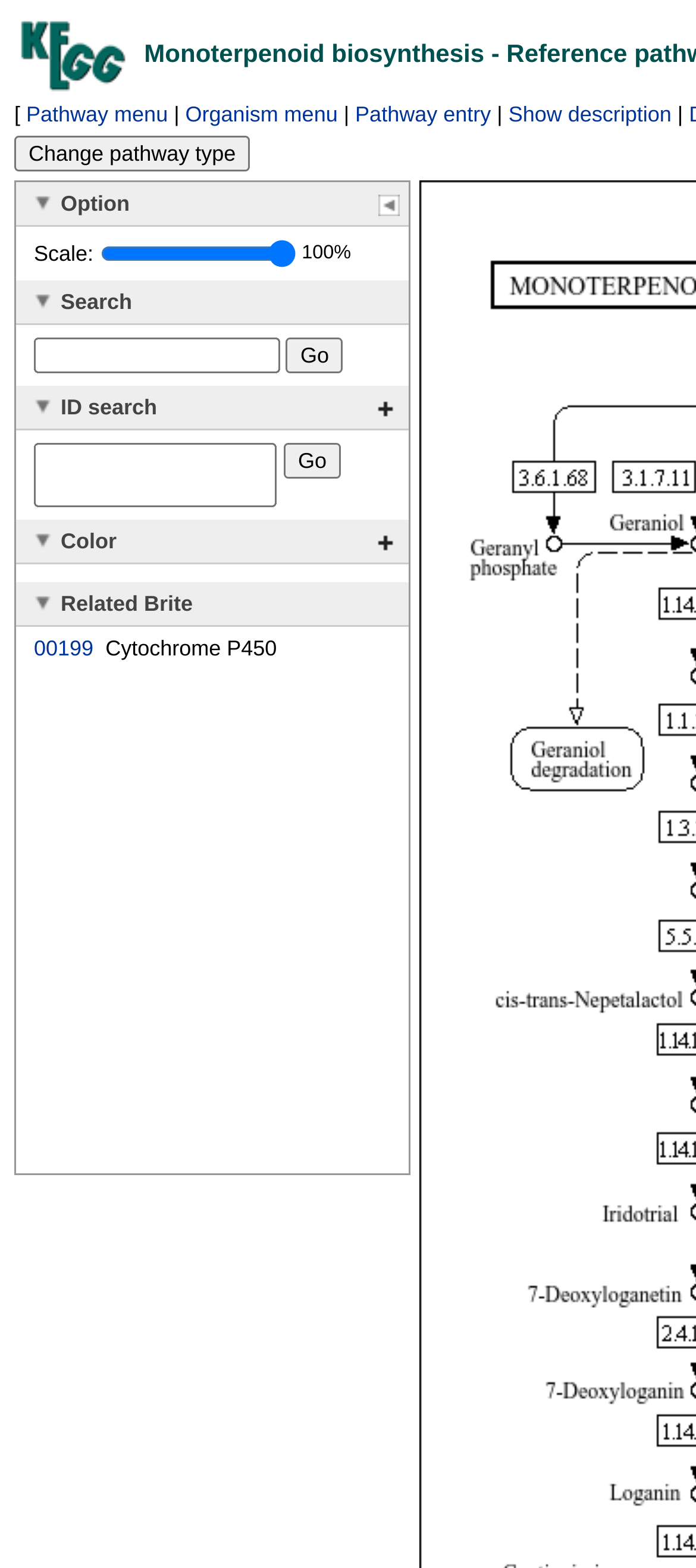Please identify the bounding box coordinates of the area that needs to be clicked to follow this instruction: "View related Brite".

[0.049, 0.405, 0.134, 0.421]